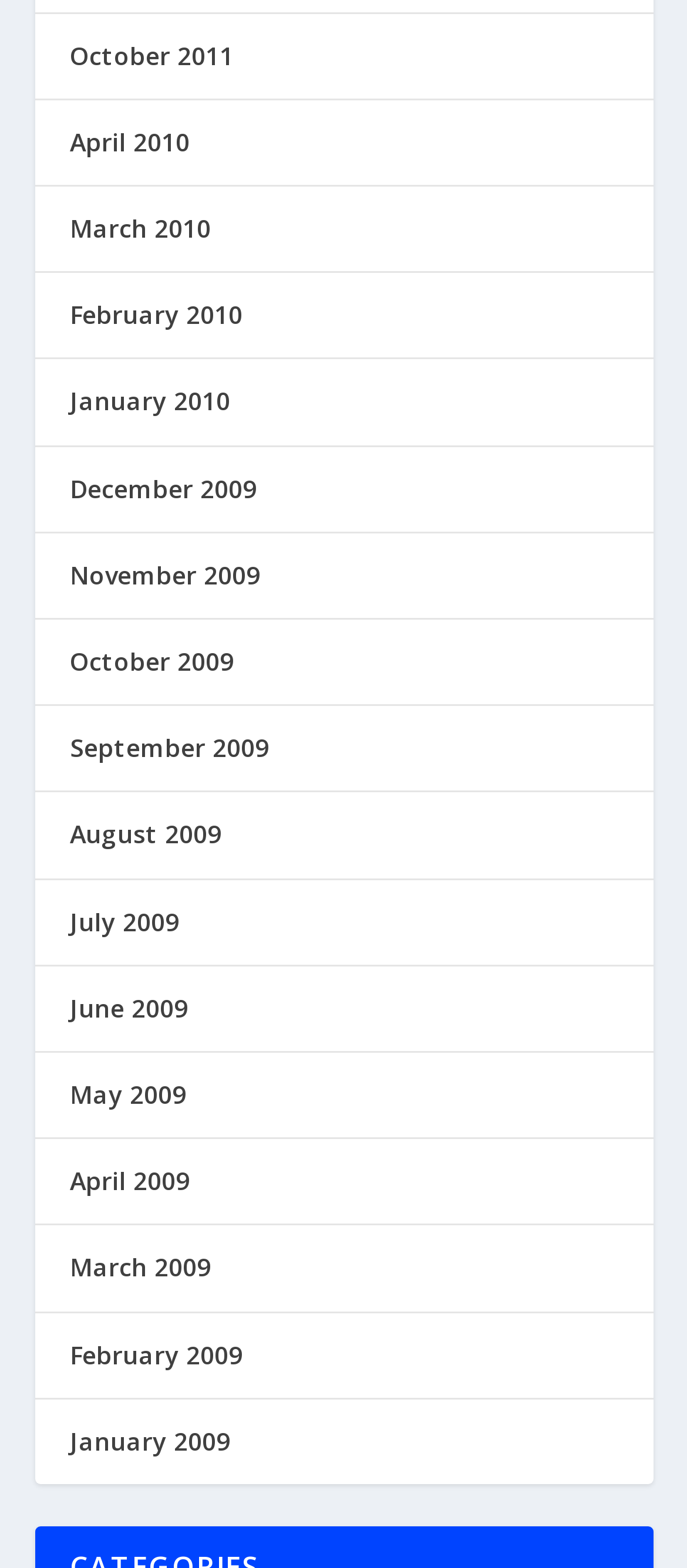Given the description of the UI element: "March 2009", predict the bounding box coordinates in the form of [left, top, right, bottom], with each value being a float between 0 and 1.

[0.101, 0.798, 0.306, 0.819]